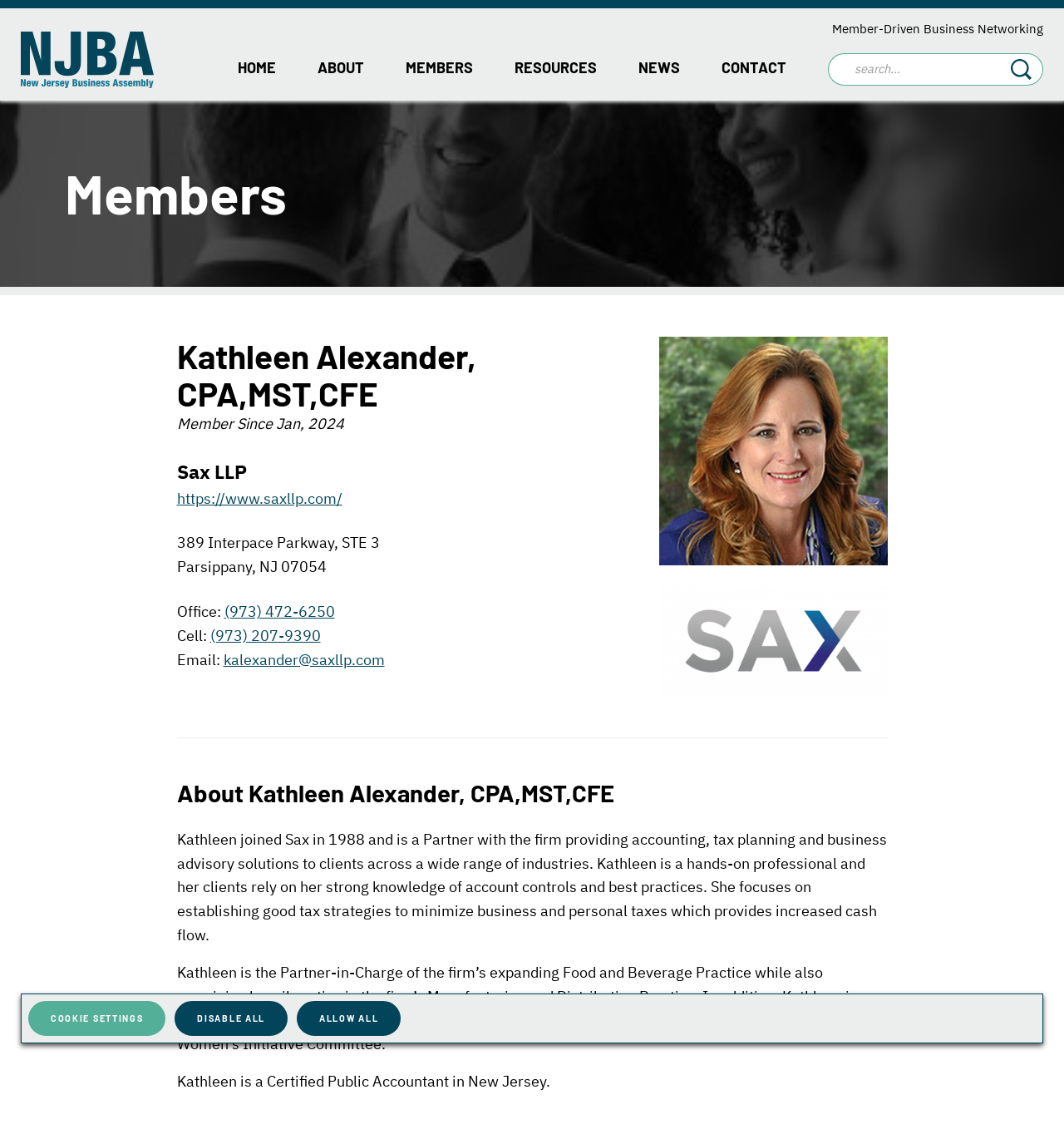Determine the bounding box coordinates of the element that should be clicked to execute the following command: "Contact Sax LLP".

[0.166, 0.431, 0.321, 0.448]